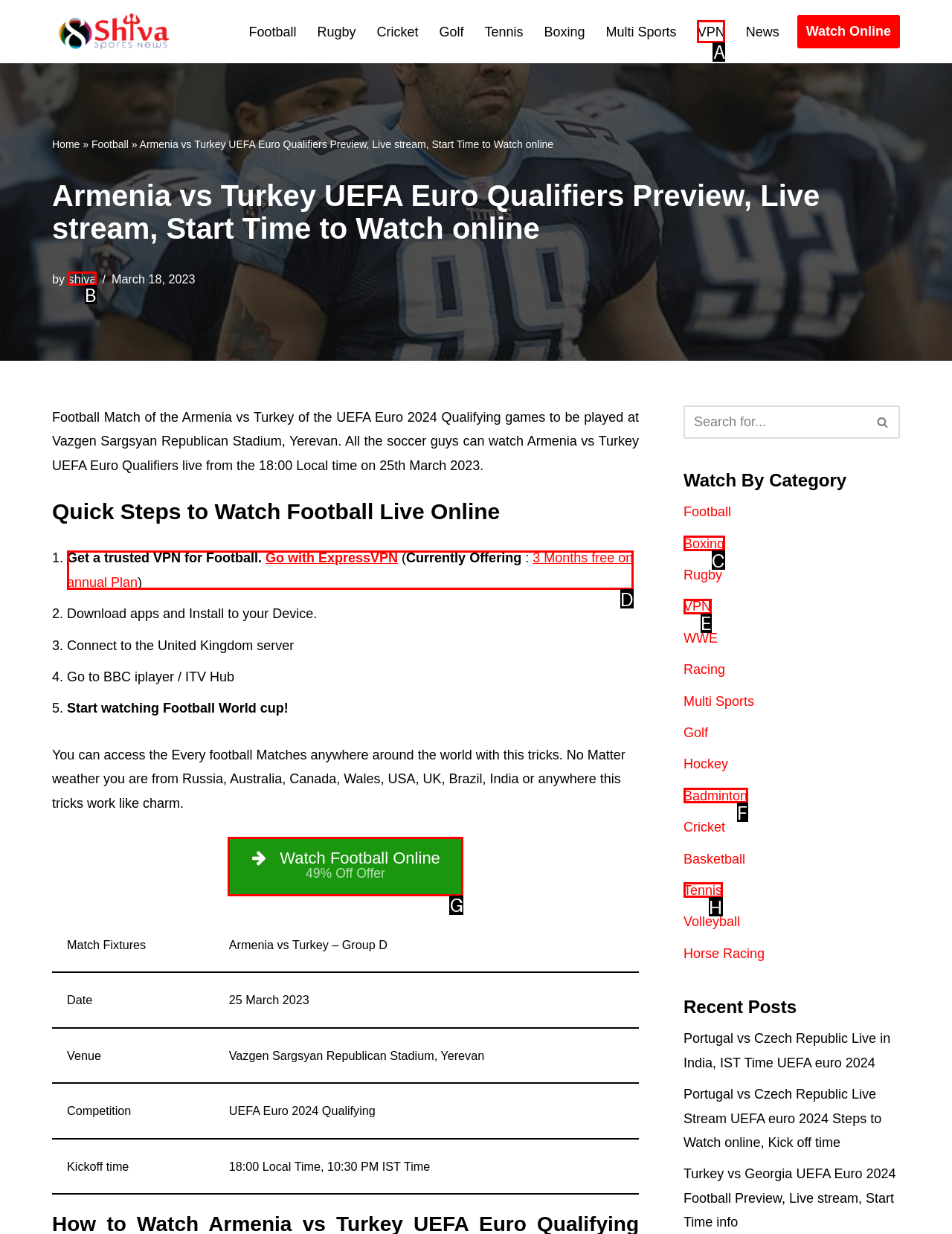Find the HTML element that matches the description provided: Watch Football Online49% Off Offer
Answer using the corresponding option letter.

G